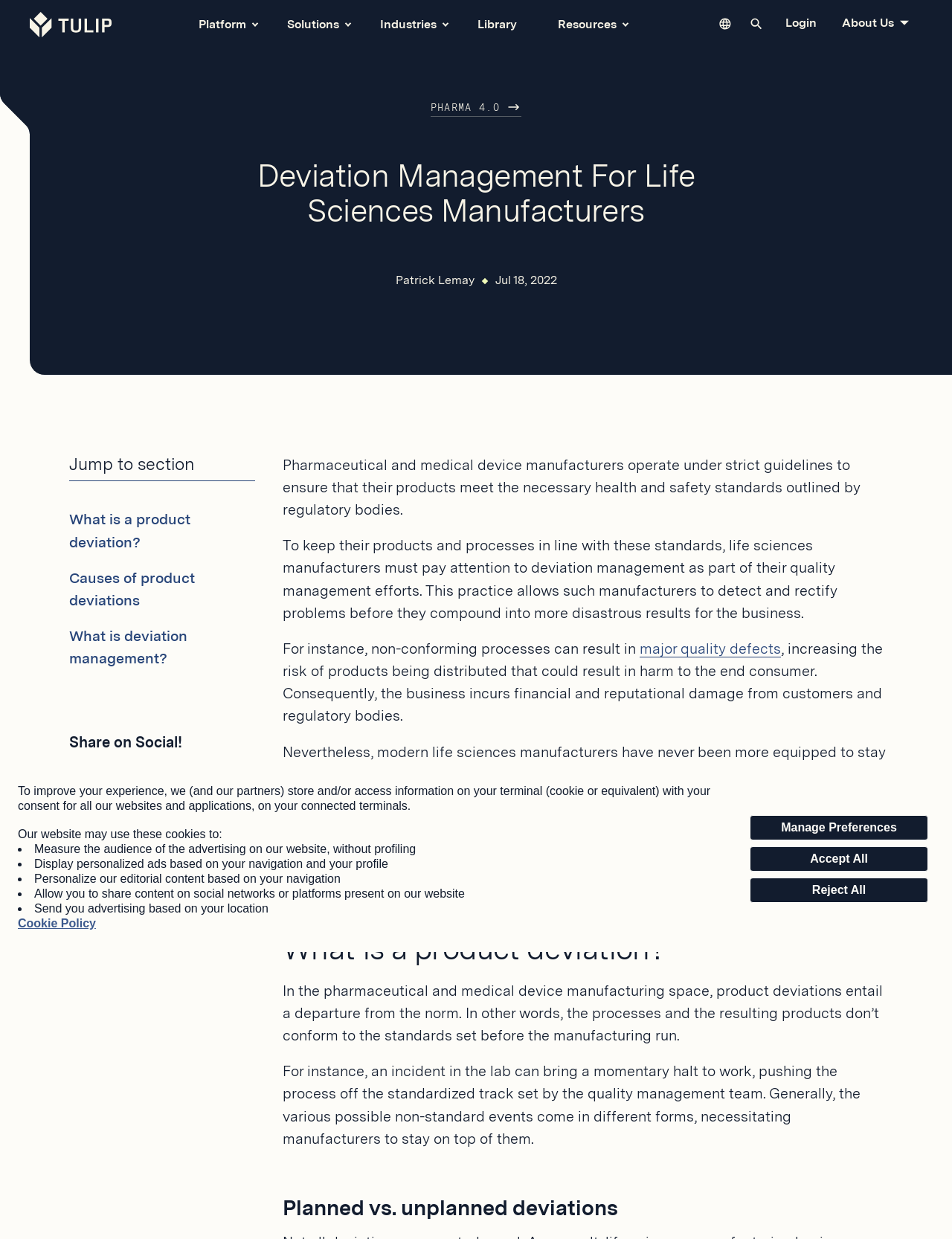What is the purpose of deviation management?
Please answer the question with as much detail as possible using the screenshot.

According to the webpage, deviation management is part of quality management efforts, and its purpose is to detect and rectify problems before they compound into more disastrous results for the business.